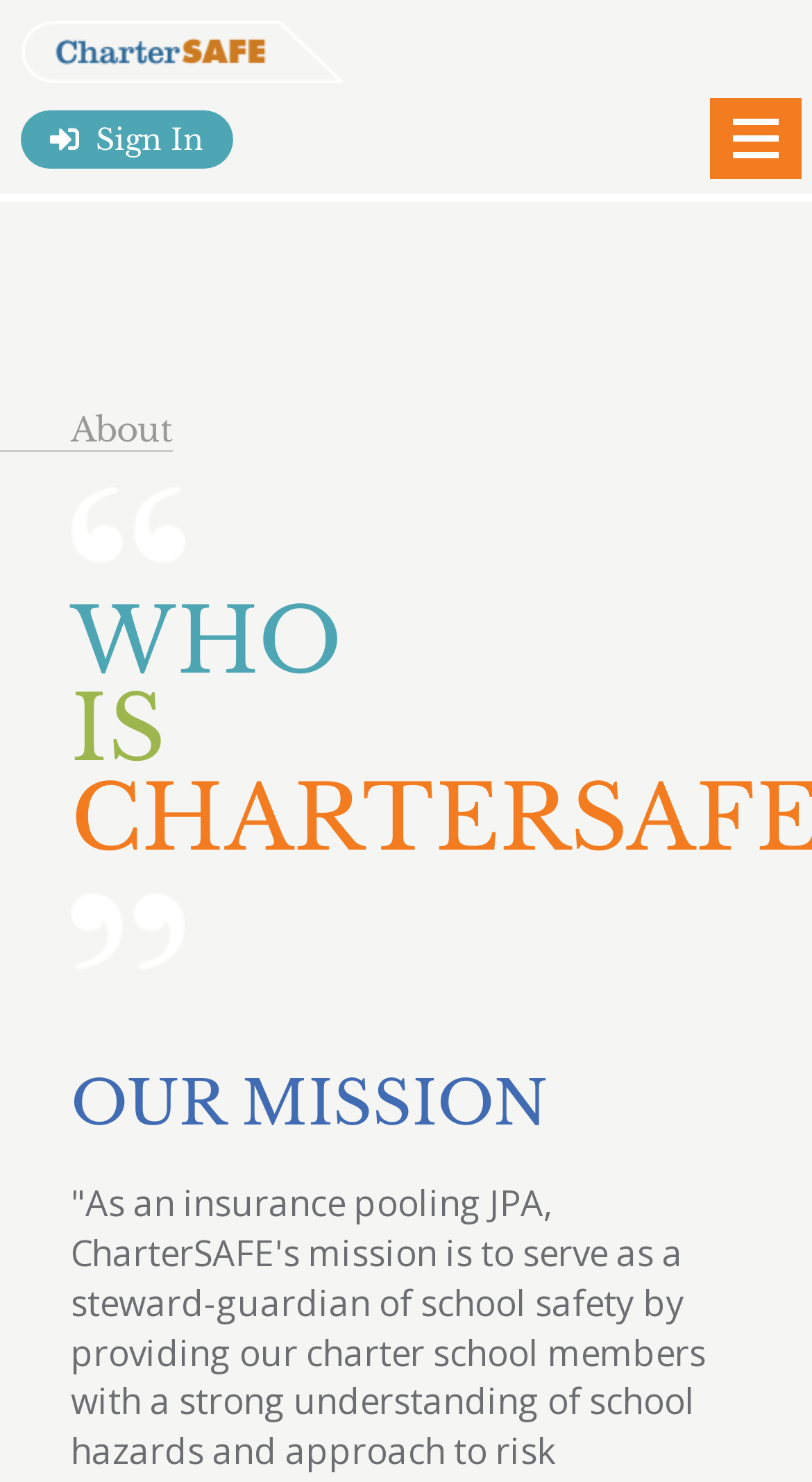Please give a short response to the question using one word or a phrase:
What is the purpose of the button on the top right?

Toggle navigation